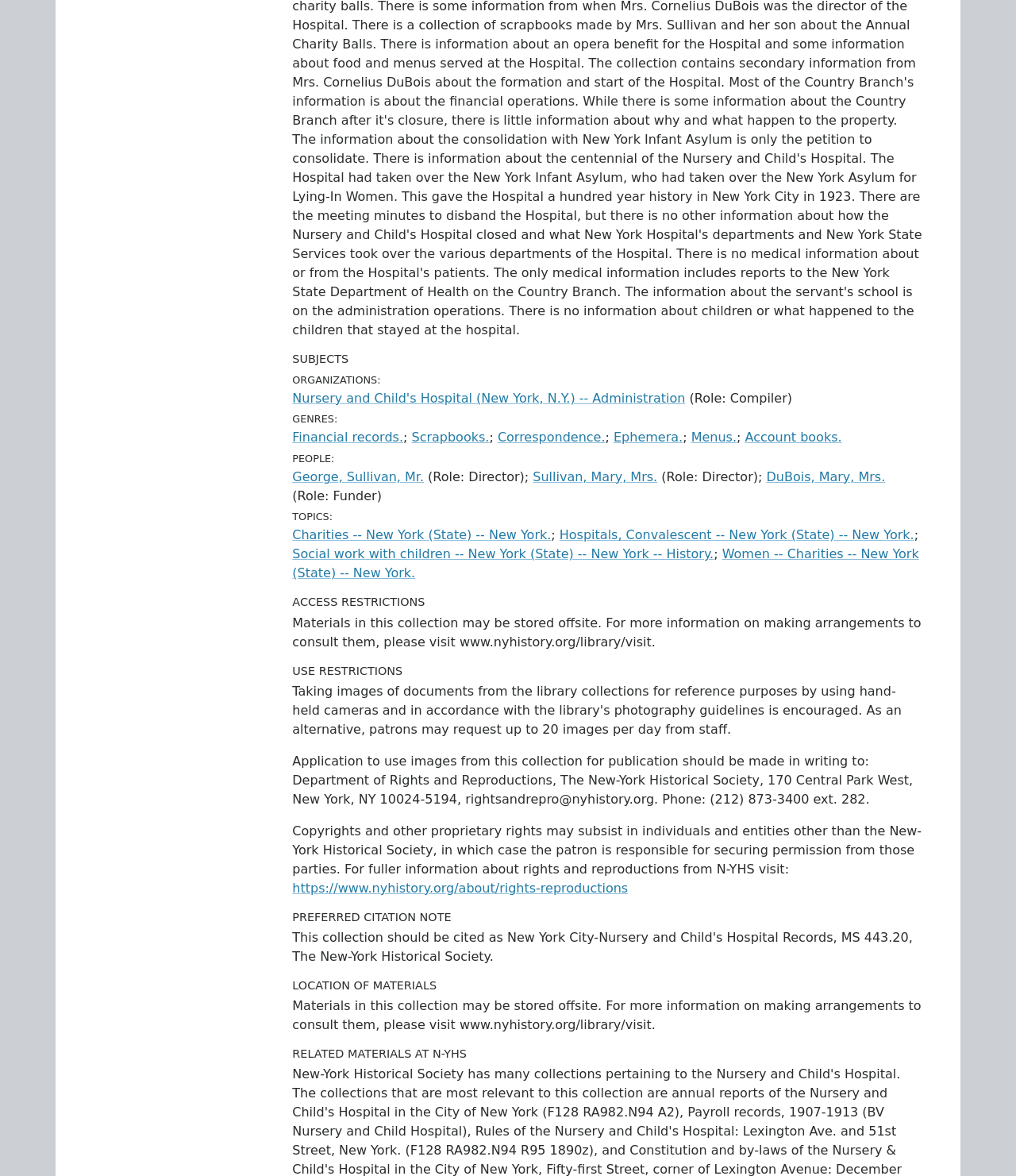Specify the bounding box coordinates of the area to click in order to follow the given instruction: "Explore financial records."

[0.288, 0.365, 0.397, 0.378]